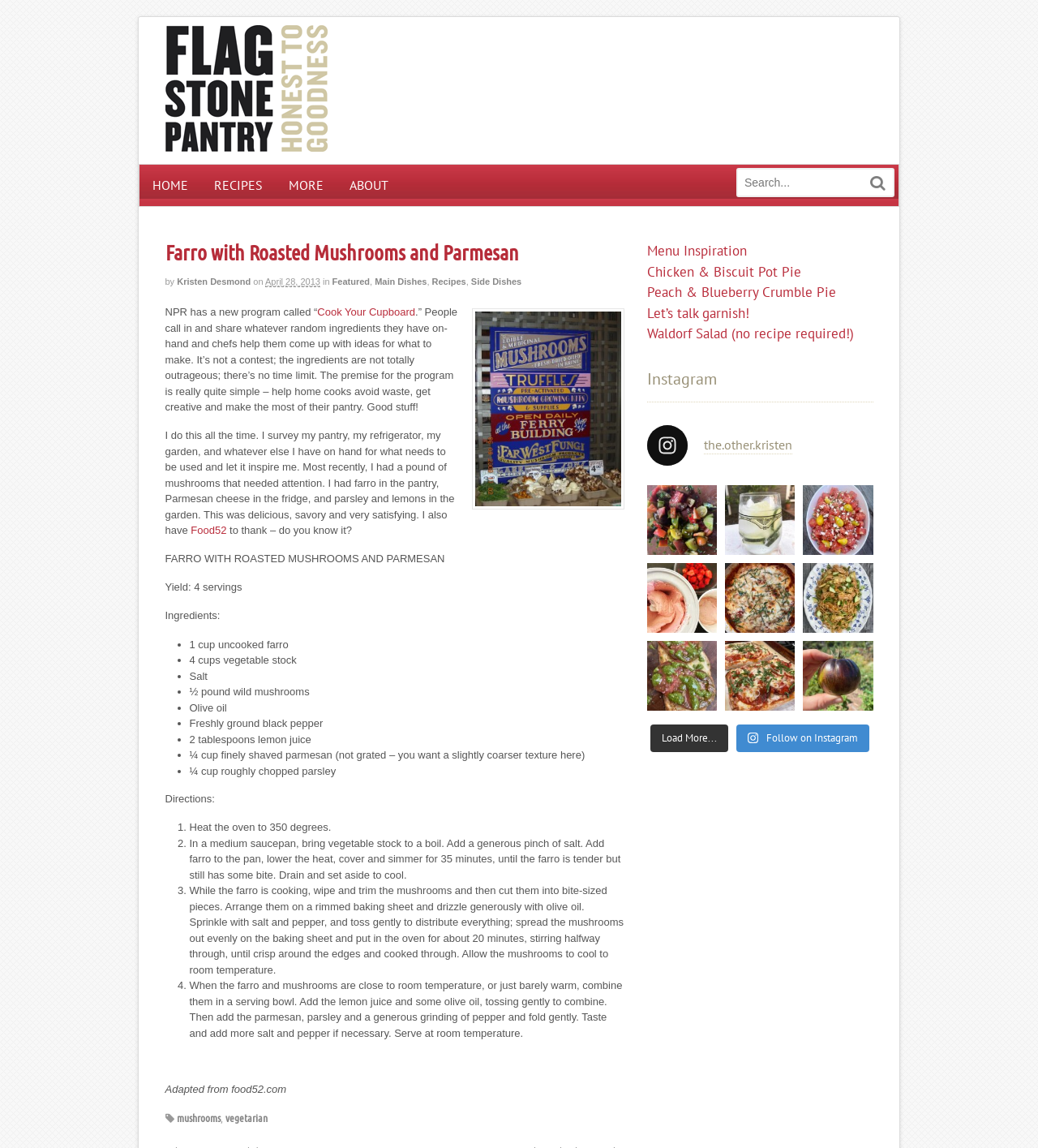Please find the bounding box coordinates of the element that needs to be clicked to perform the following instruction: "Select the '2 of 6' slide". The bounding box coordinates should be four float numbers between 0 and 1, represented as [left, top, right, bottom].

None